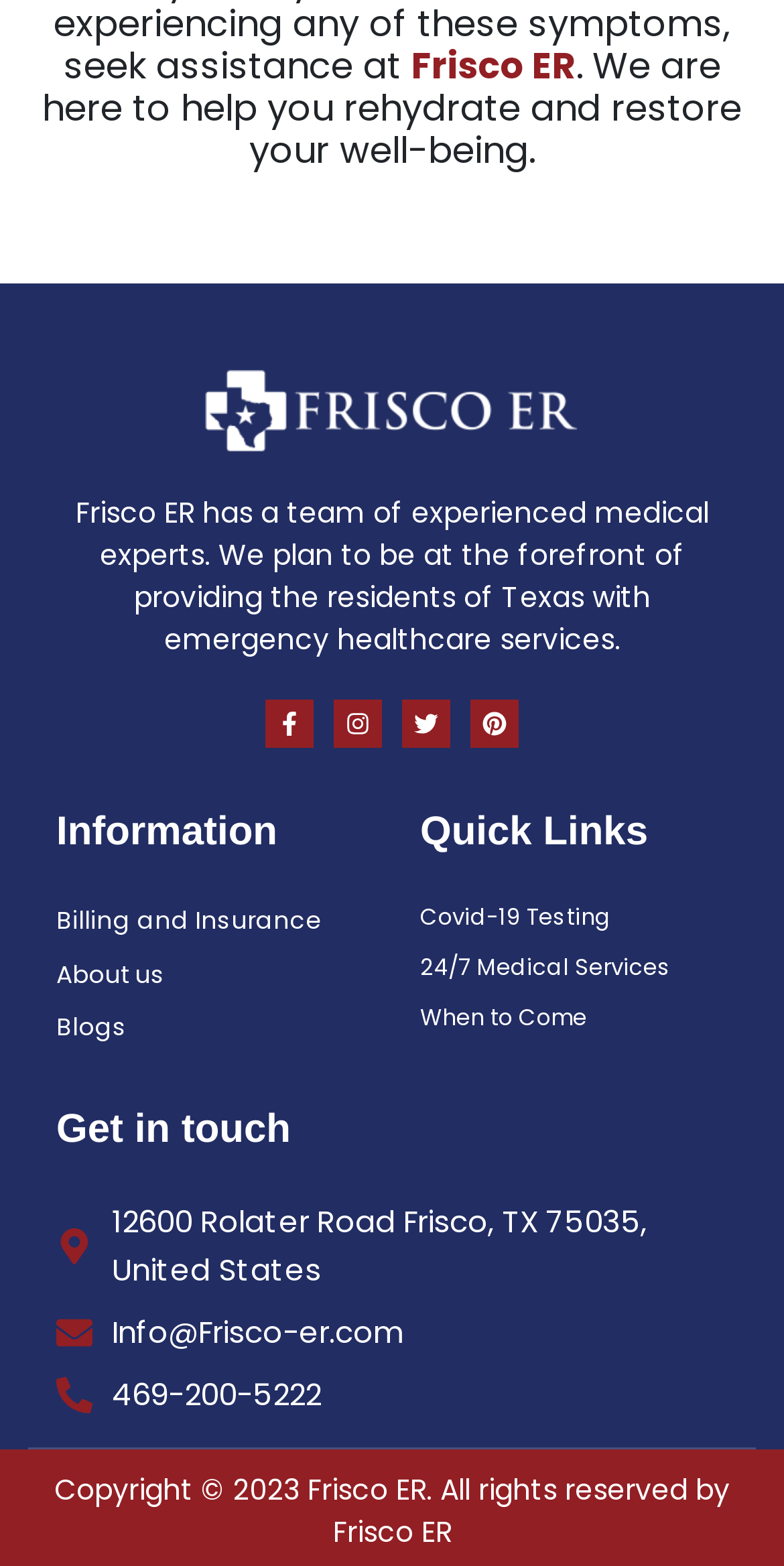What is the purpose of Frisco ER?
Please utilize the information in the image to give a detailed response to the question.

The purpose of Frisco ER can be inferred from the text on the webpage, which states that they plan to be at the forefront of providing the residents of Texas with emergency healthcare services.